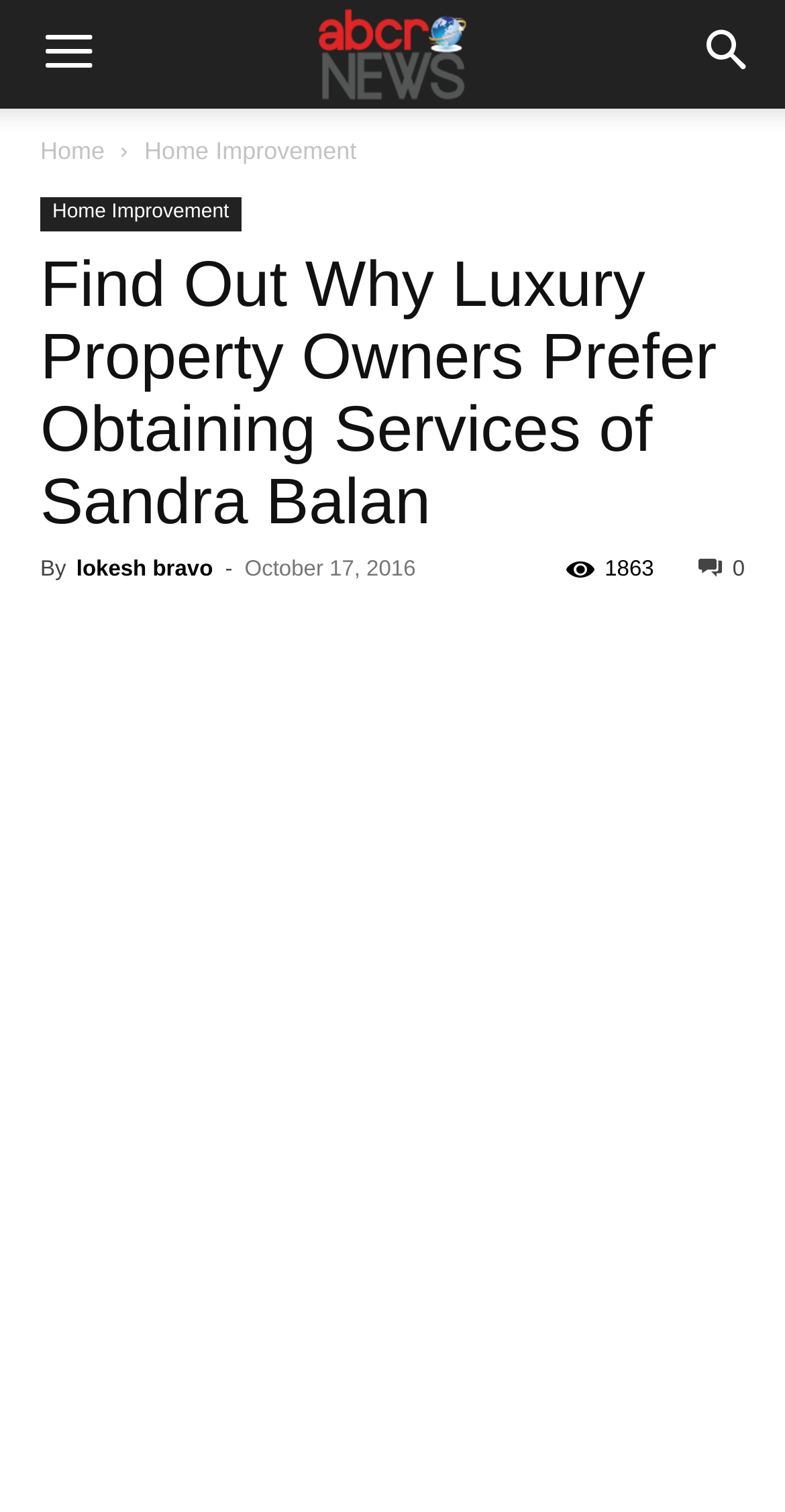Find and provide the bounding box coordinates for the UI element described with: "Home Improvement".

[0.184, 0.091, 0.454, 0.109]